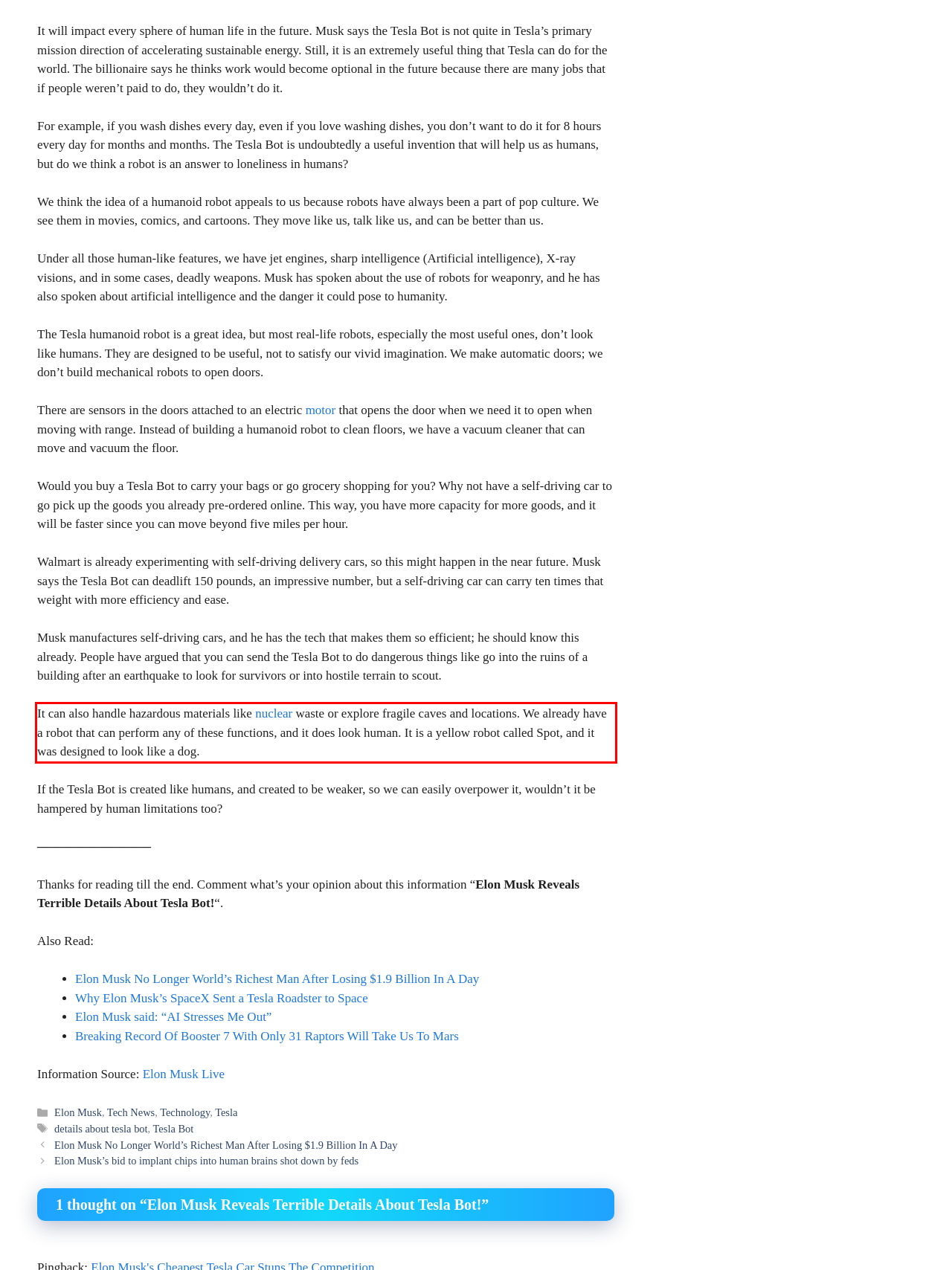With the given screenshot of a webpage, locate the red rectangle bounding box and extract the text content using OCR.

It can also handle hazardous materials like nuclear waste or explore fragile caves and locations. We already have a robot that can perform any of these functions, and it does look human. It is a yellow robot called Spot, and it was designed to look like a dog.